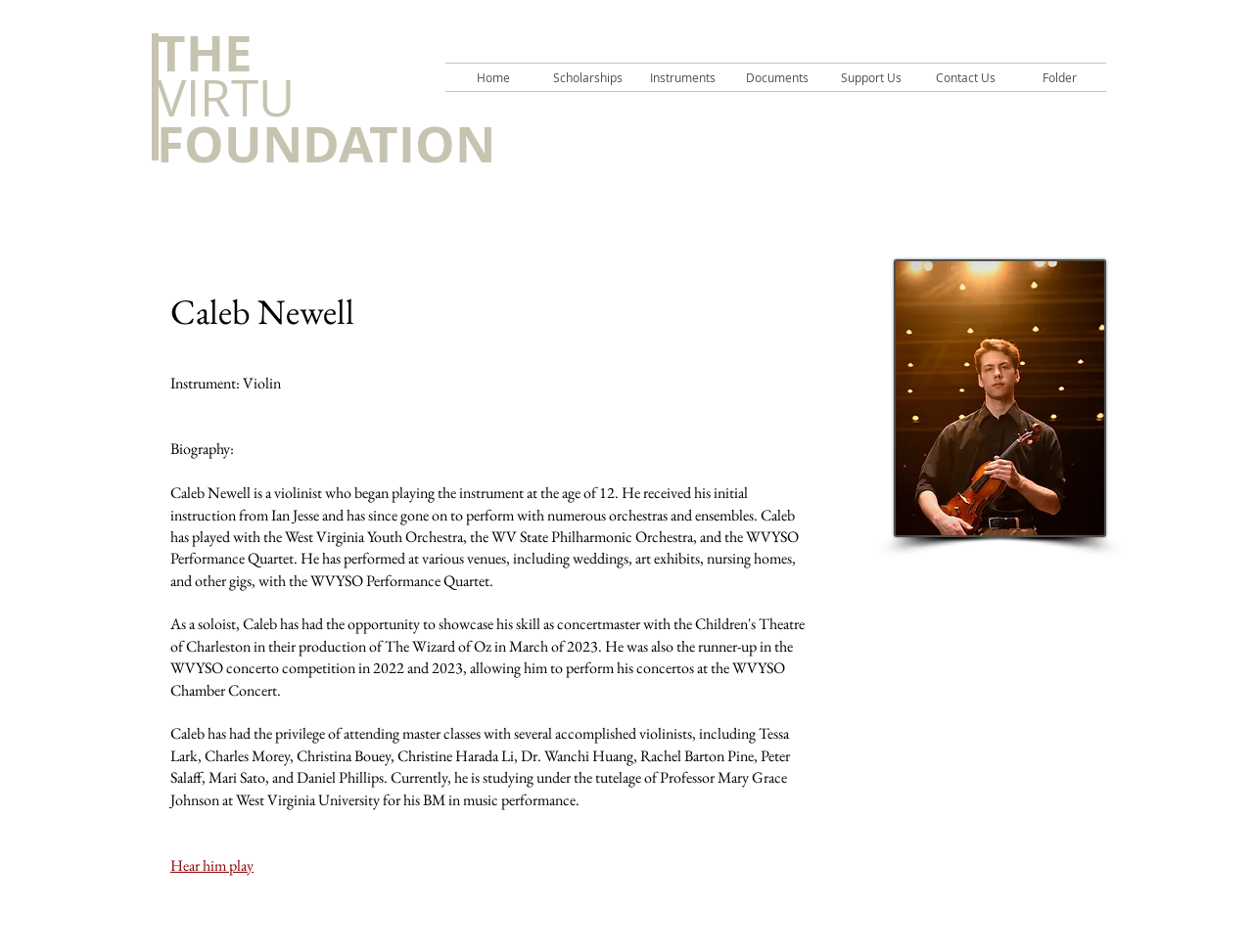Pinpoint the bounding box coordinates of the clickable area needed to execute the instruction: "Hear Caleb play". The coordinates should be specified as four float numbers between 0 and 1, i.e., [left, top, right, bottom].

[0.136, 0.899, 0.202, 0.919]